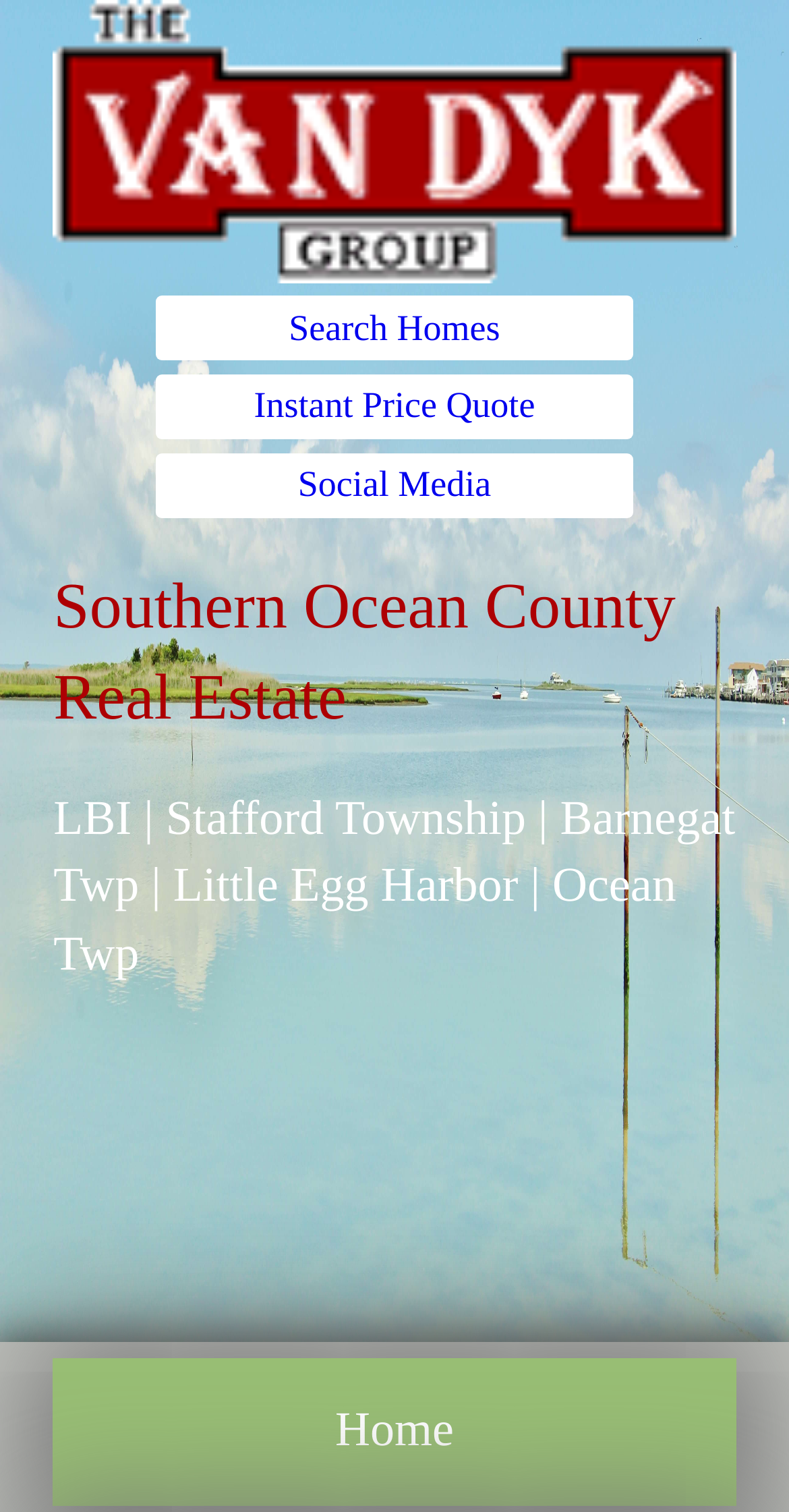From the webpage screenshot, identify the region described by Search Homes. Provide the bounding box coordinates as (top-left x, top-left y, bottom-right x, bottom-right y), with each value being a floating point number between 0 and 1.

[0.366, 0.203, 0.634, 0.23]